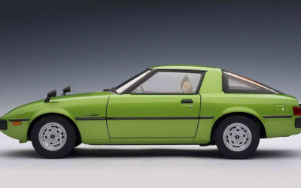Reply to the question with a single word or phrase:
What shape are the wheels of the car?

Circular